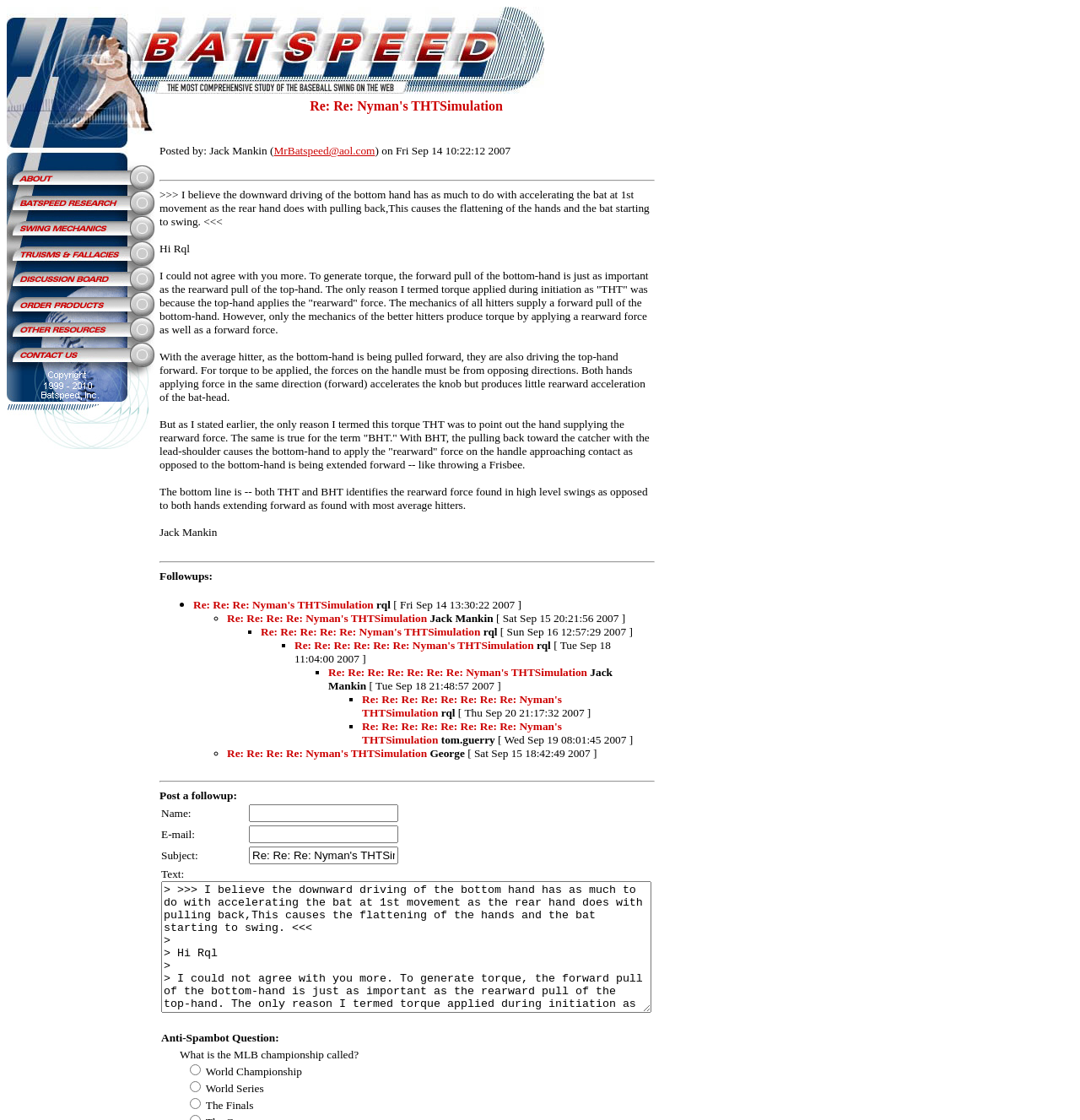Locate the bounding box coordinates of the area that needs to be clicked to fulfill the following instruction: "Follow the link 'Re: Re: Re: Nyman's THTSimulation'". The coordinates should be in the format of four float numbers between 0 and 1, namely [left, top, right, bottom].

[0.179, 0.534, 0.346, 0.546]